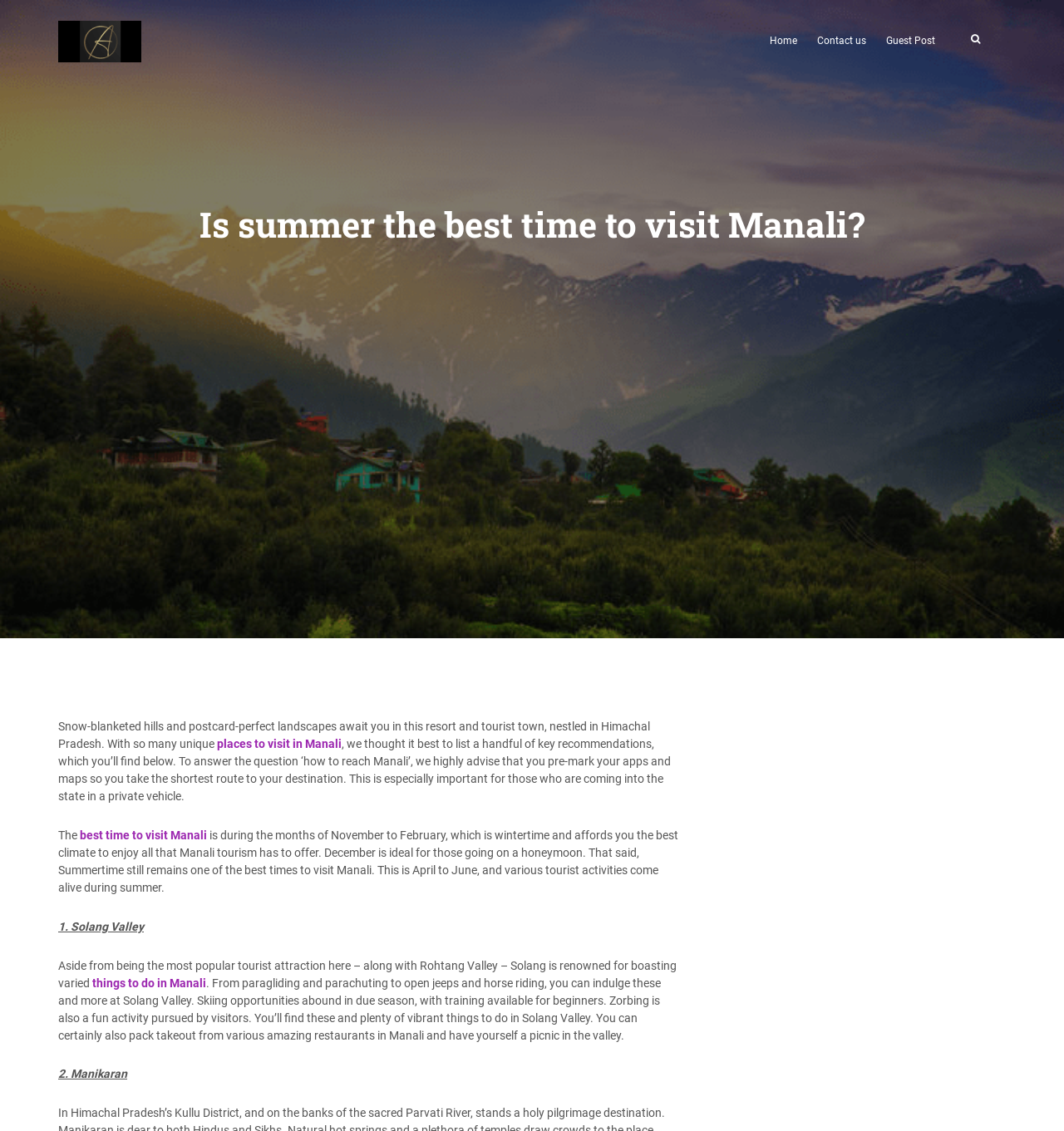Please analyze the image and give a detailed answer to the question:
What is Solang Valley renowned for?

Solang Valley is renowned for boasting varied things to do in Manali, such as paragliding, parachuting, open jeeps, horse riding, skiing, and zorbing, as mentioned in the webpage.